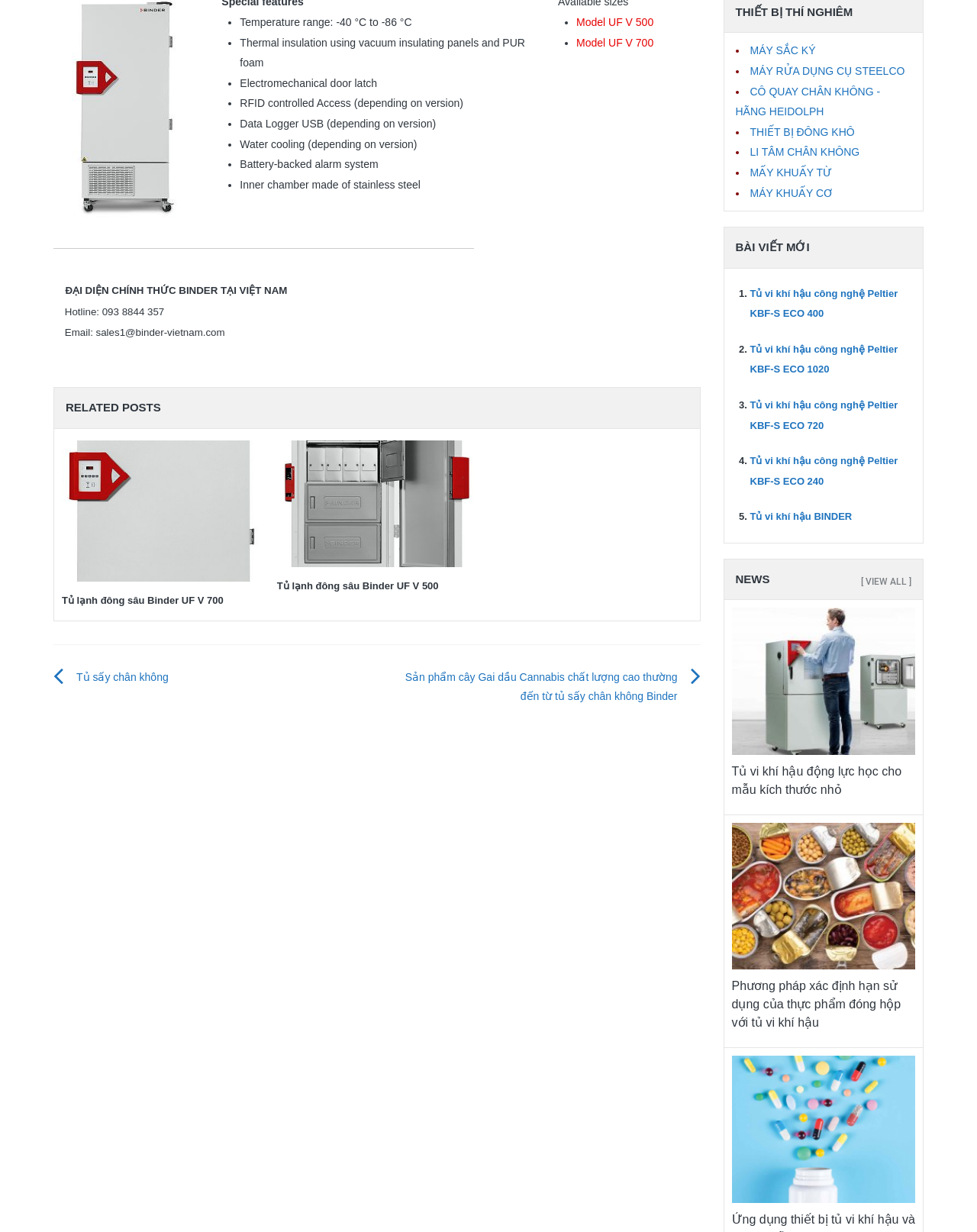Predict the bounding box of the UI element based on the description: "MÁY SẮC KÝ". The coordinates should be four float numbers between 0 and 1, formatted as [left, top, right, bottom].

[0.768, 0.036, 0.835, 0.046]